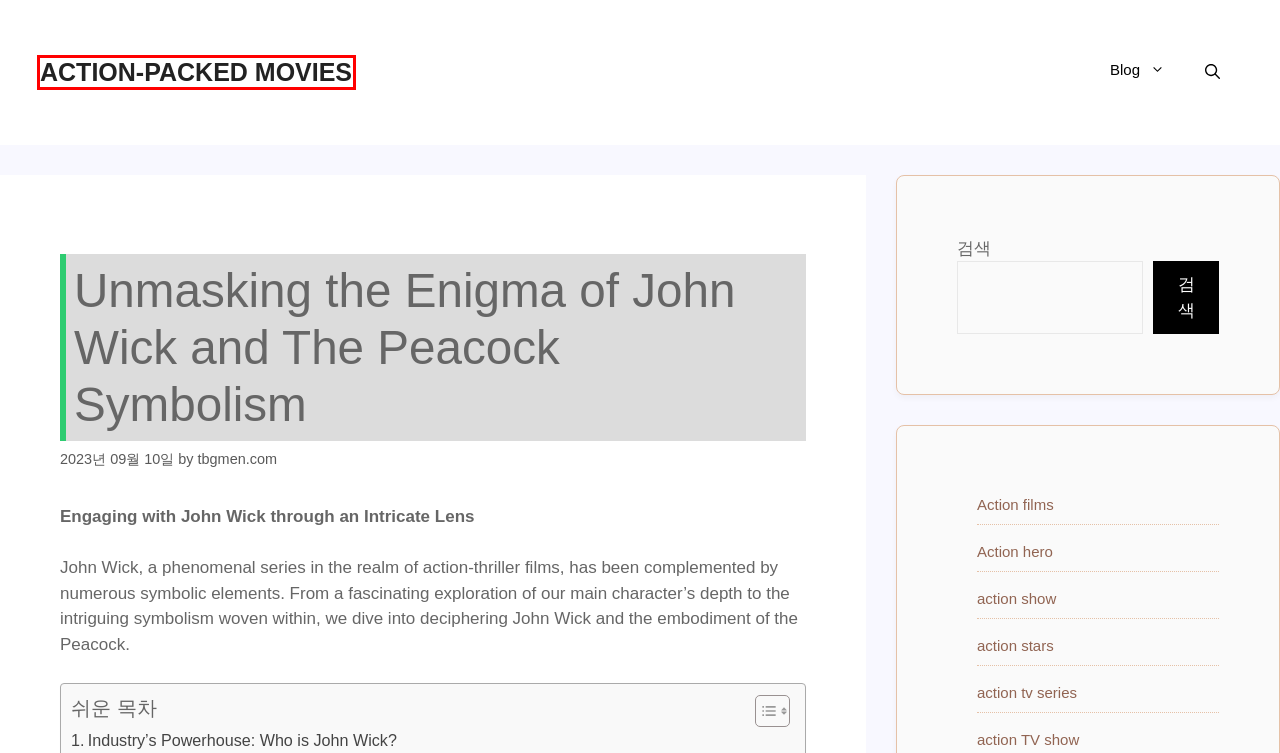With the provided webpage screenshot containing a red bounding box around a UI element, determine which description best matches the new webpage that appears after clicking the selected element. The choices are:
A. Blog - Action-Packed Movies
B. action TV show - Action-Packed Movies
C. Action-Packed Movies - Welcome to Action-Packed Movies
D. action tv series - Action-Packed Movies
E. action stars - Action-Packed Movies
F. Action hero - Action-Packed Movies
G. action show - Action-Packed Movies
H. tbgmen.com - Action-Packed Movies

C